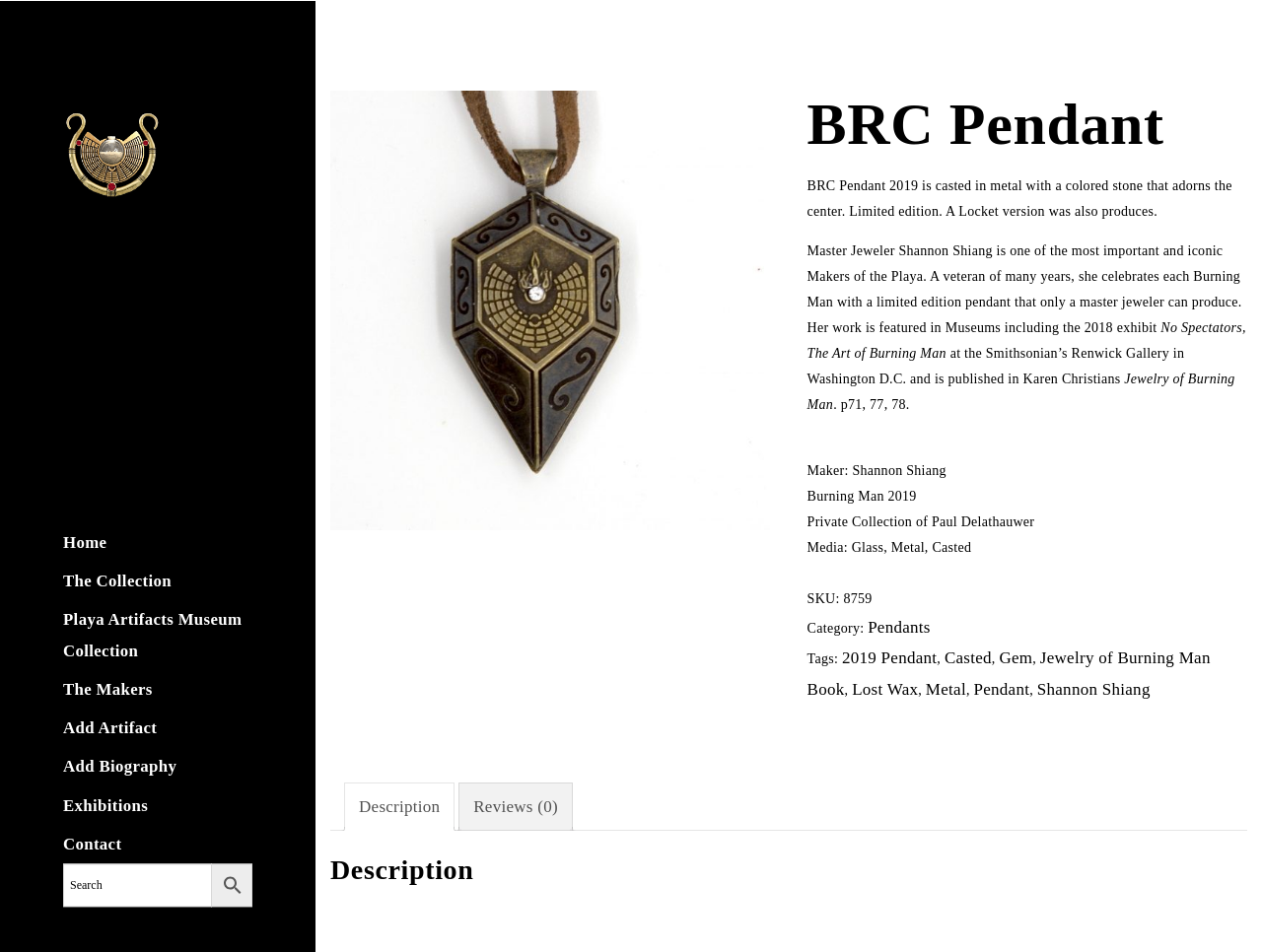Kindly determine the bounding box coordinates for the area that needs to be clicked to execute this instruction: "View the BRC Pendant image".

[0.262, 0.094, 0.61, 0.556]